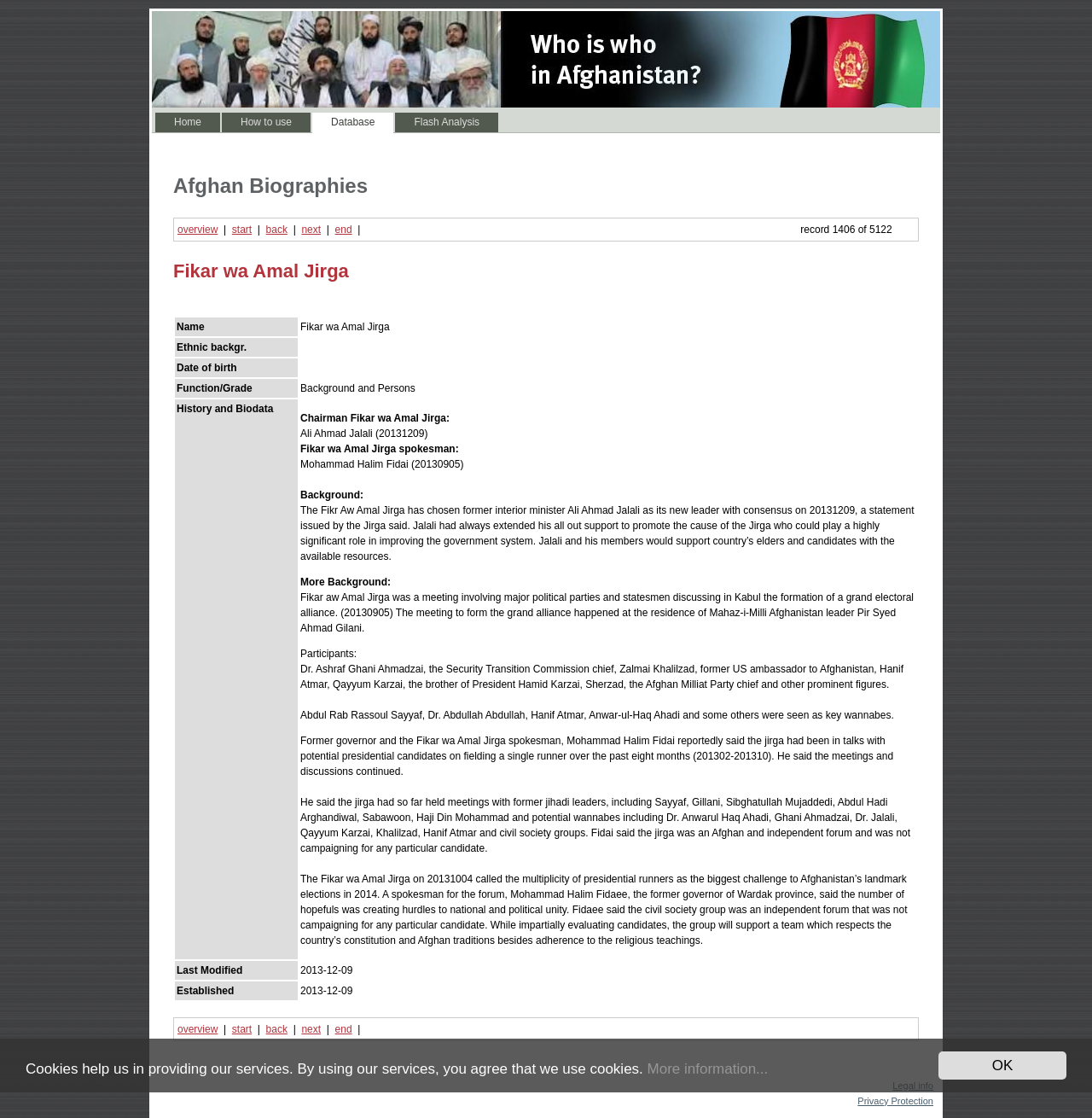What is the name of the person described in the biography?
Please interpret the details in the image and answer the question thoroughly.

The biography is about Fikar wa Amal Jirga, and the name of the person described is Ali Ahmad Jalali, who is the chairman of Fikar wa Amal Jirga.